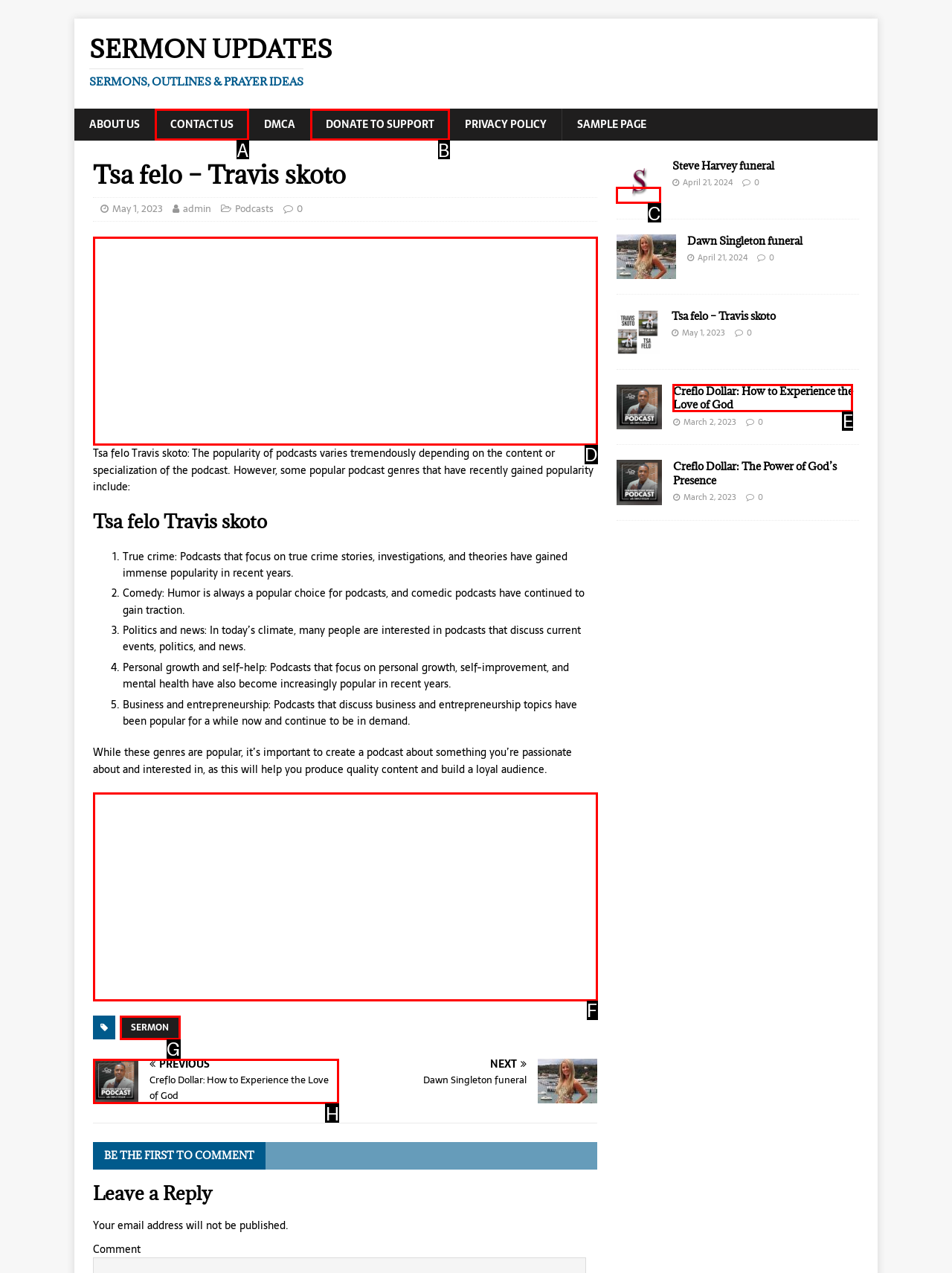Identify the HTML element you need to click to achieve the task: Click on the 'Free Sermons for Pastors and Church Leaders' link. Respond with the corresponding letter of the option.

C